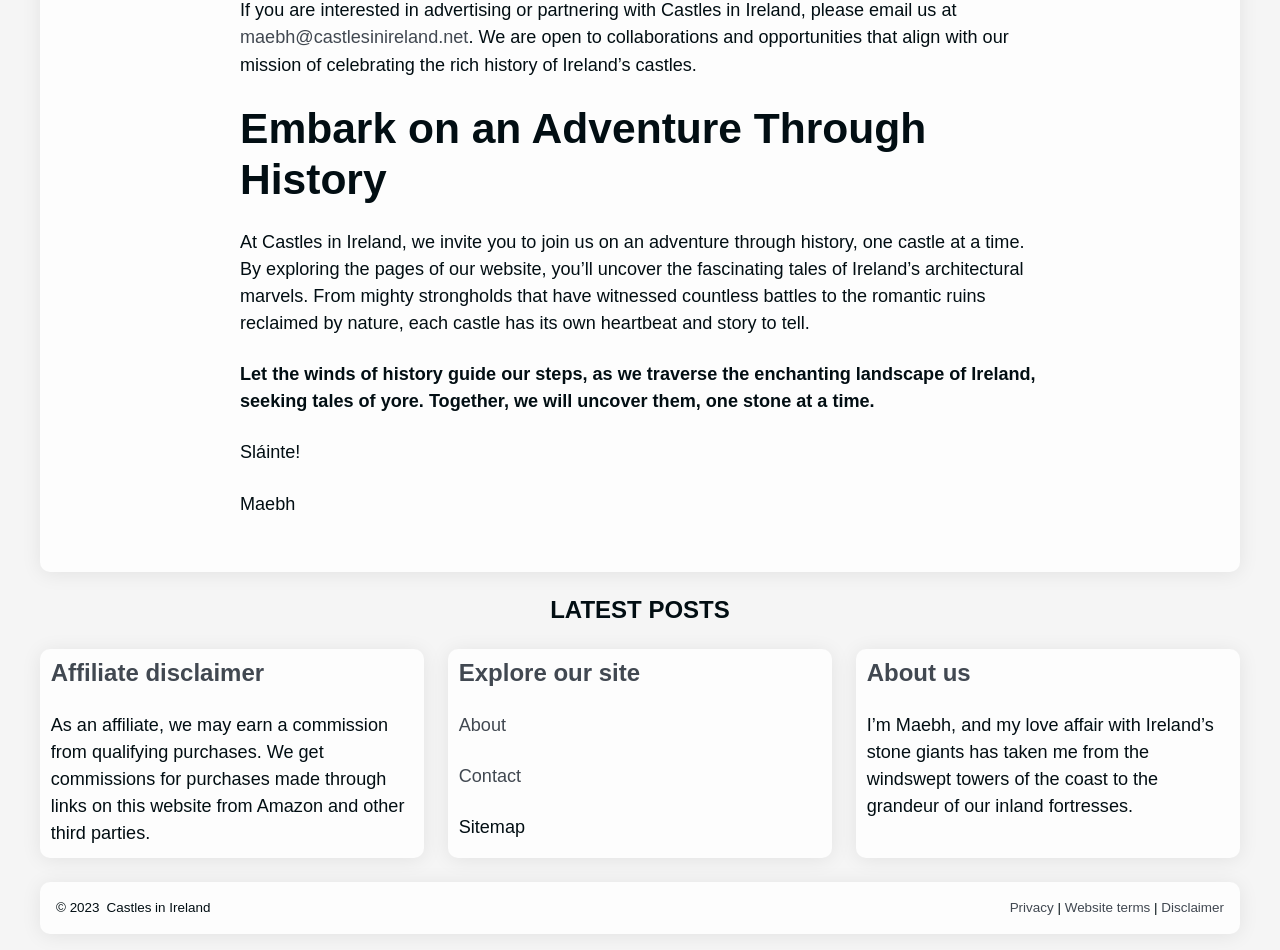Using the format (top-left x, top-left y, bottom-right x, bottom-right y), and given the element description, identify the bounding box coordinates within the screenshot: Website terms

[0.832, 0.948, 0.899, 0.963]